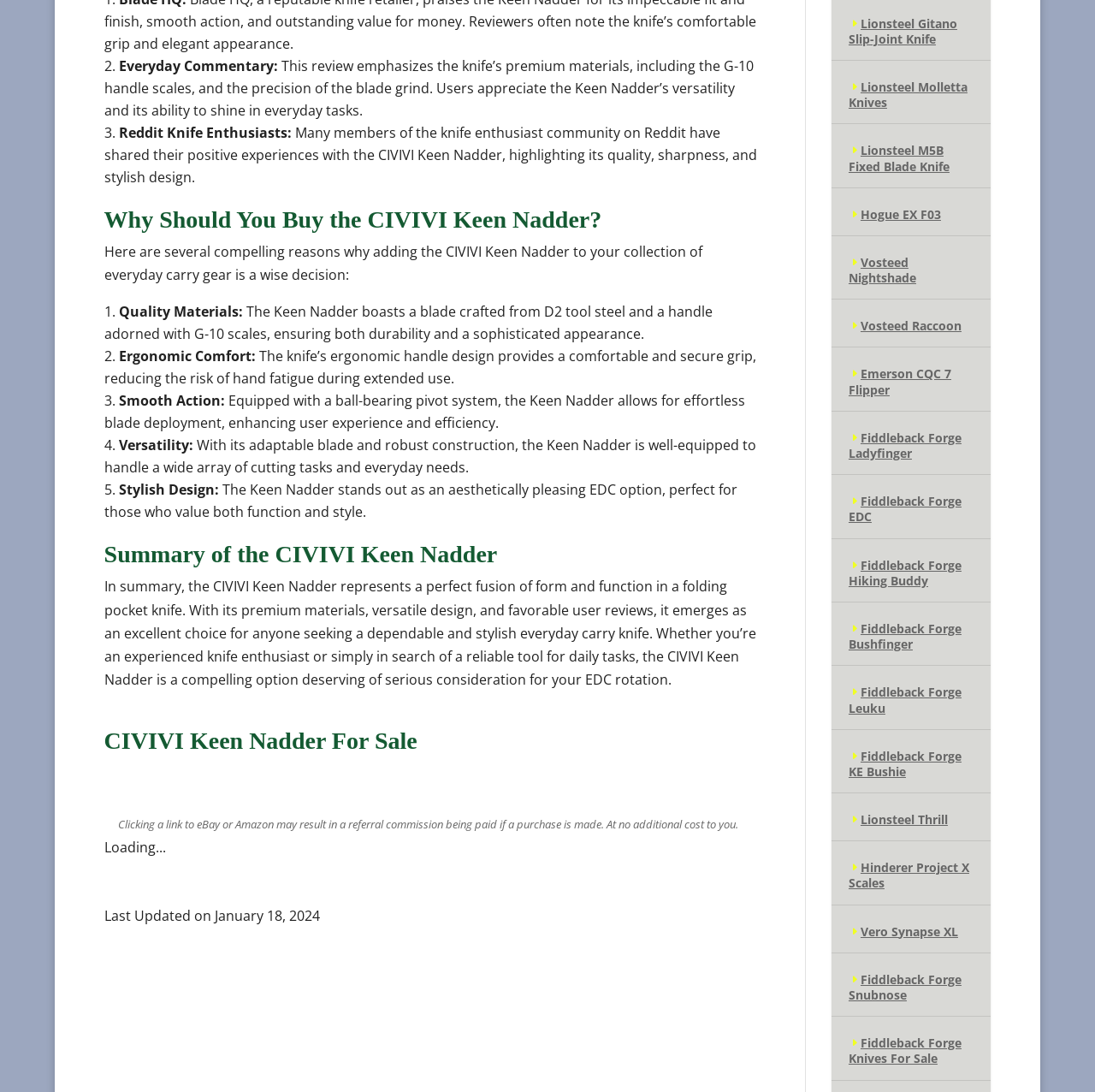Please locate the bounding box coordinates of the element that should be clicked to achieve the given instruction: "Click the 'Right Now on eBay' link".

[0.095, 0.707, 0.179, 0.723]